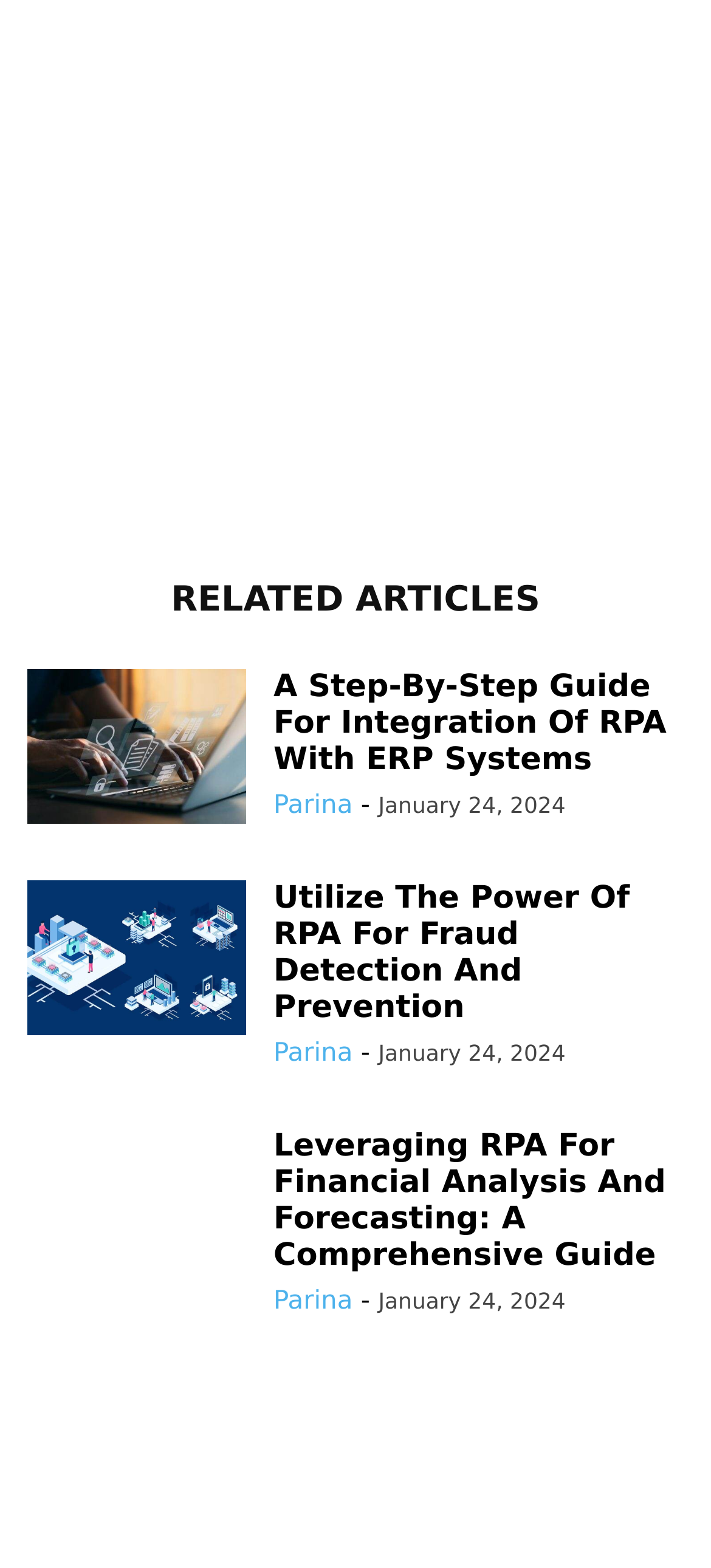What is the purpose of the checkbox?
Give a detailed explanation using the information visible in the image.

The purpose of the checkbox is to save the user's name, email, and website in the browser for the next time they comment, as indicated by the text next to the checkbox.